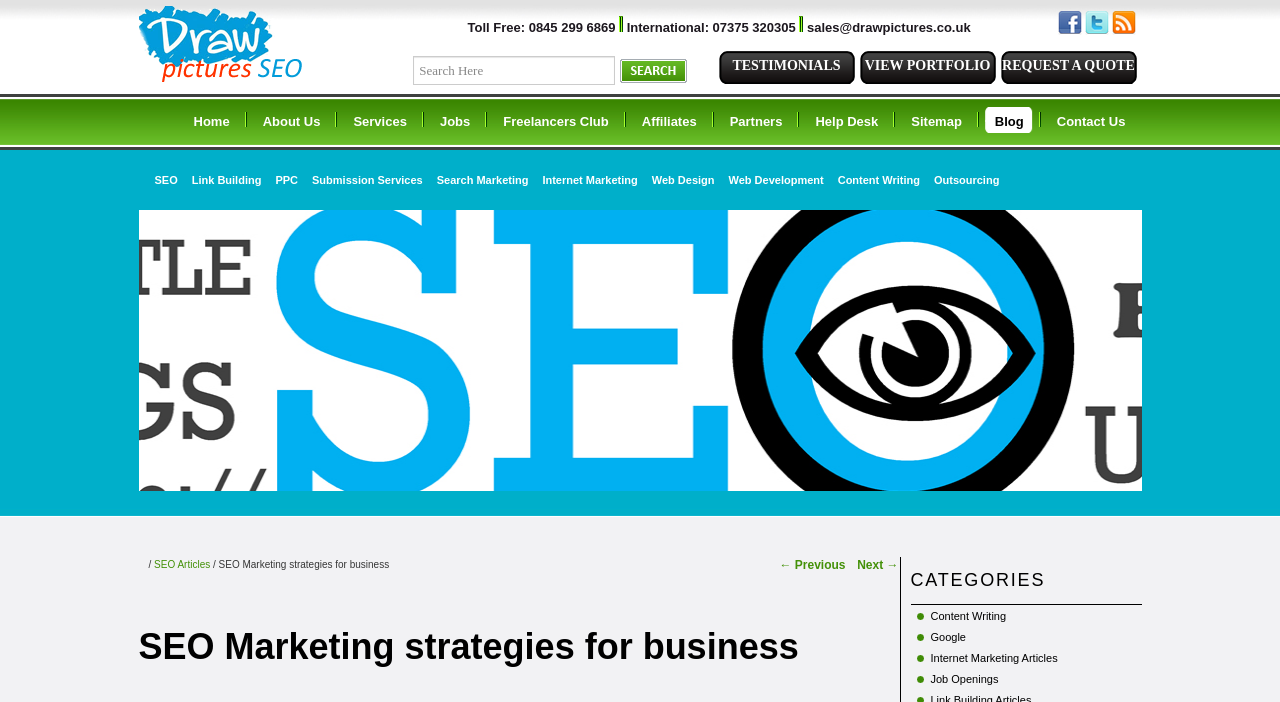Please mark the bounding box coordinates of the area that should be clicked to carry out the instruction: "Read SEO articles".

[0.12, 0.796, 0.164, 0.812]